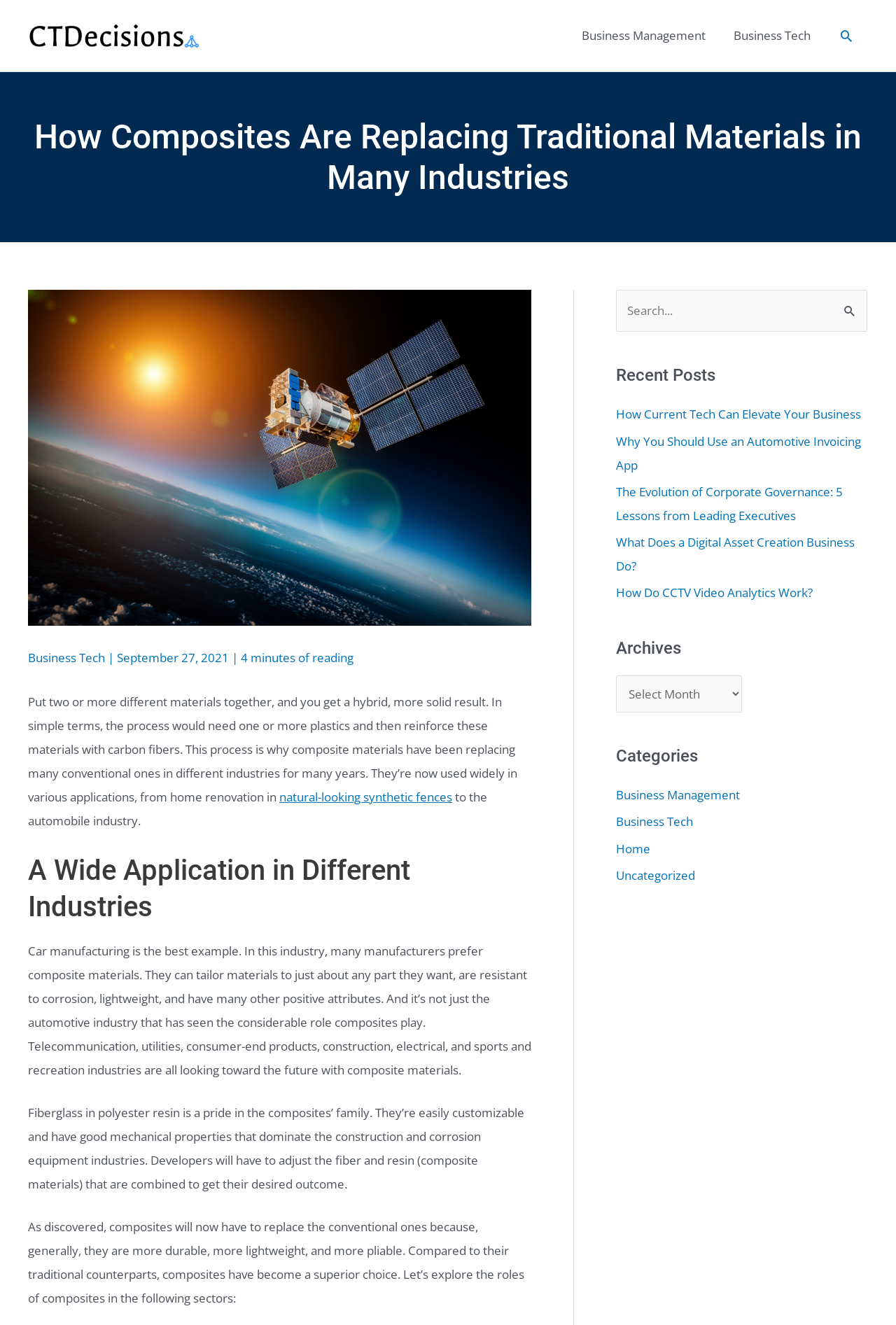Could you specify the bounding box coordinates for the clickable section to complete the following instruction: "Click the CT Decisions logo"?

[0.031, 0.02, 0.227, 0.032]